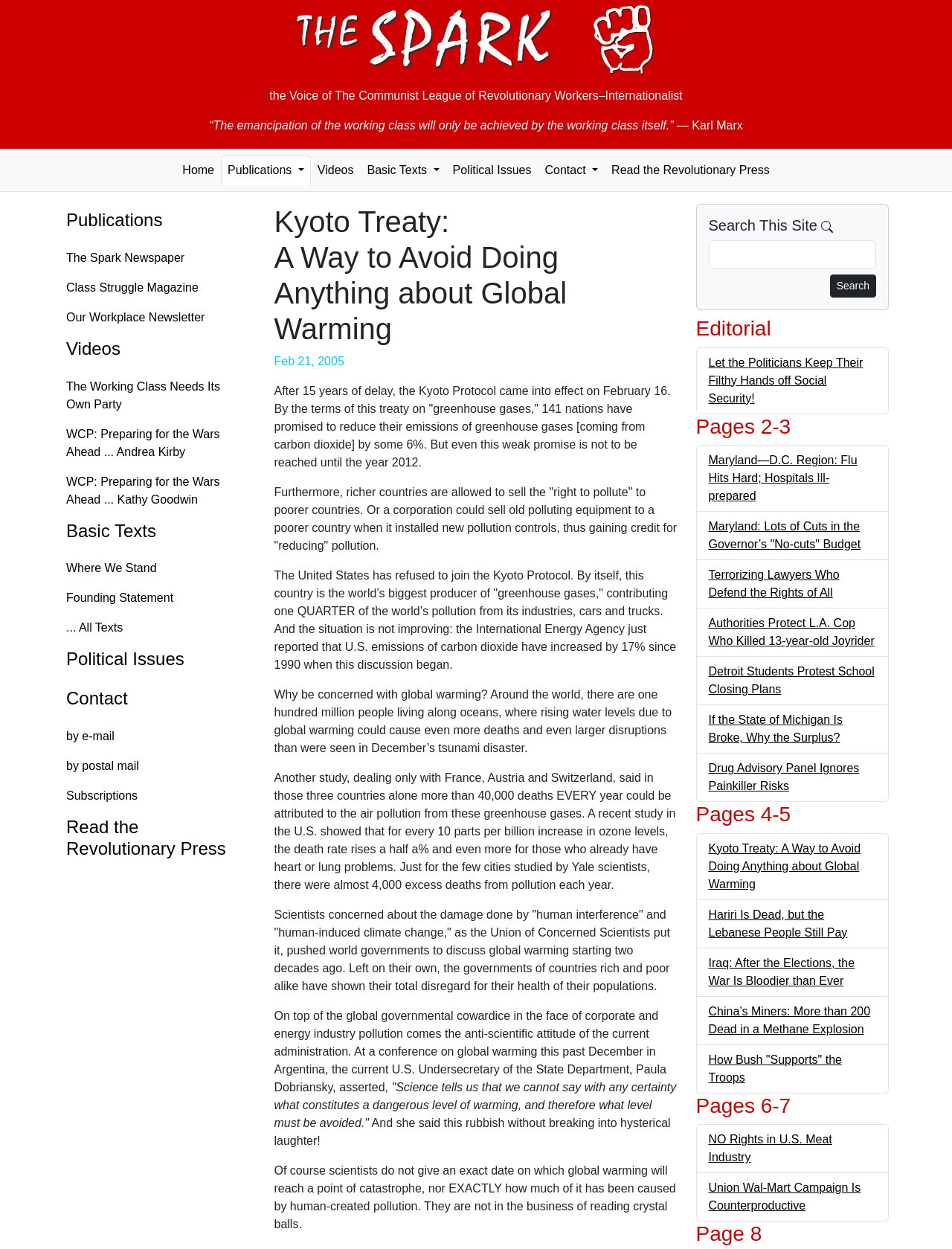Based on what you see in the screenshot, provide a thorough answer to this question: How many headings are there on the webpage?

The number of headings on the webpage can be found by counting the headings, which are 'Publications', 'Videos', 'Basic Texts', 'Political Issues', 'Contact', 'Read the Revolutionary Press', 'Kyoto Treaty: A Way to Avoid Doing Anything about Global Warming', 'Search This Site', 'Editorial', and 'Pages 2-3', 'Pages 4-5', 'Pages 6-7', and 'Page 8', totaling 10 headings.